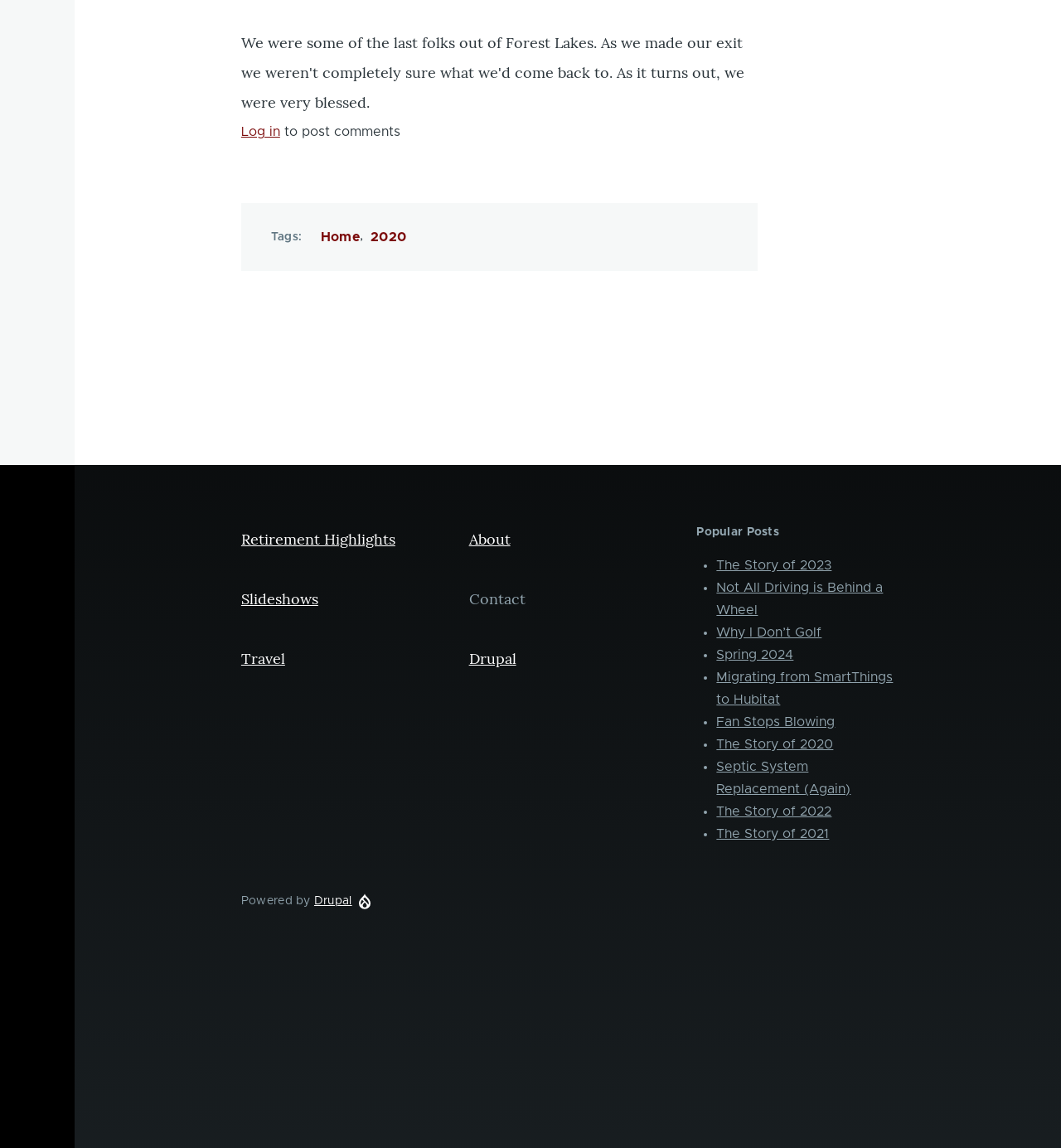Bounding box coordinates are specified in the format (top-left x, top-left y, bottom-right x, bottom-right y). All values are floating point numbers bounded between 0 and 1. Please provide the bounding box coordinate of the region this sentence describes: Migrating from SmartThings to Hubitat

[0.675, 0.584, 0.842, 0.615]